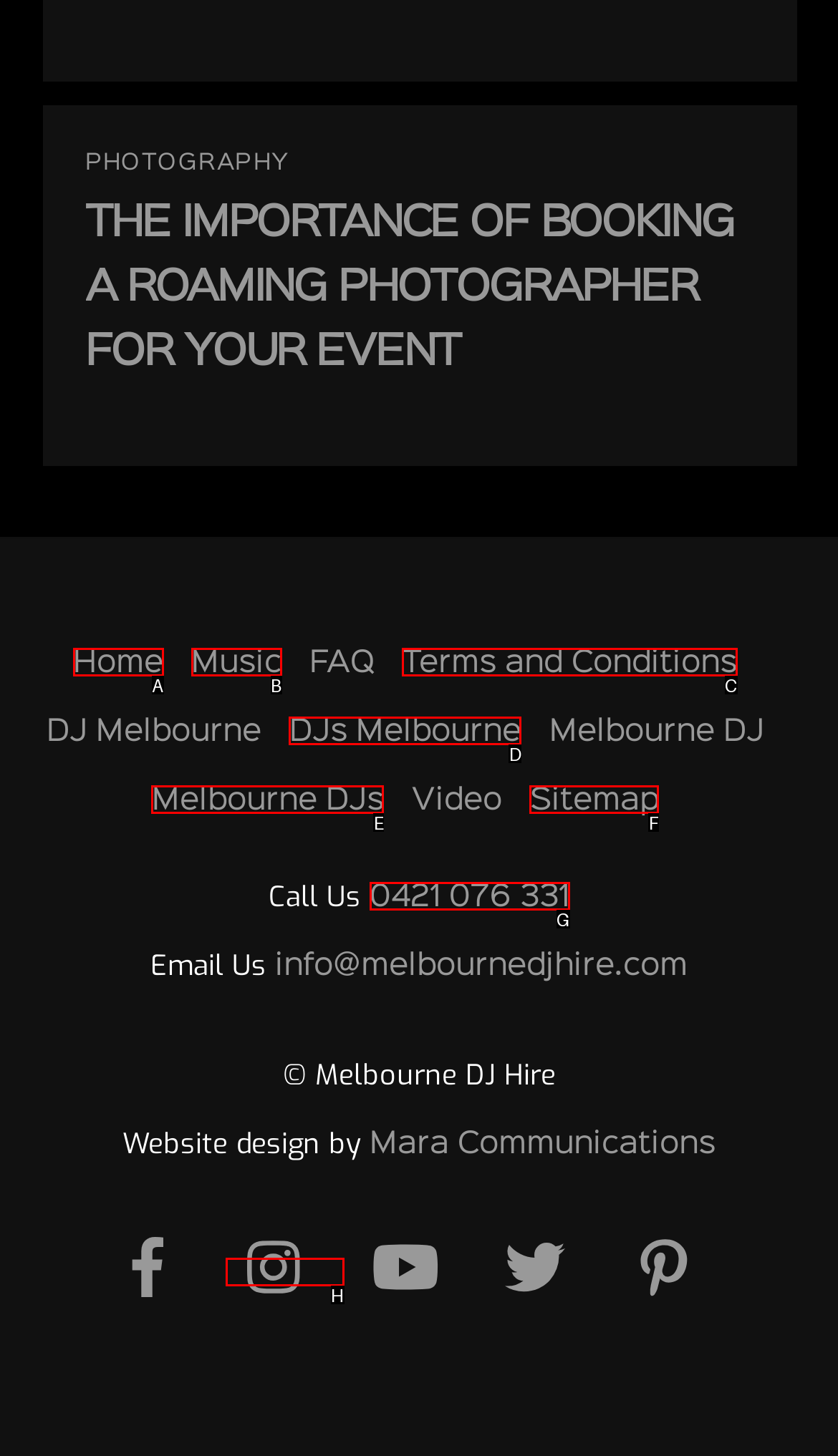Using the provided description: aria-label="instagram", select the HTML element that corresponds to it. Indicate your choice with the option's letter.

H